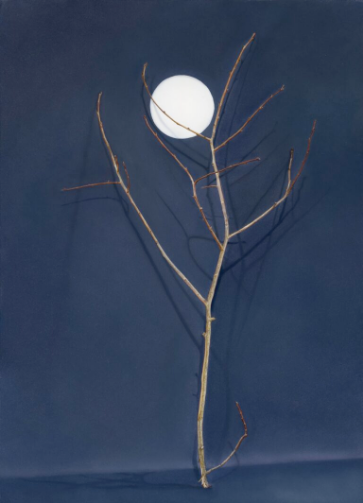Please use the details from the image to answer the following question comprehensively:
What is the color of the backdrop?

The caption describes the image as having a 'deep blue backdrop', which serves as a contrasting element to the natural twig and the artificial moon.